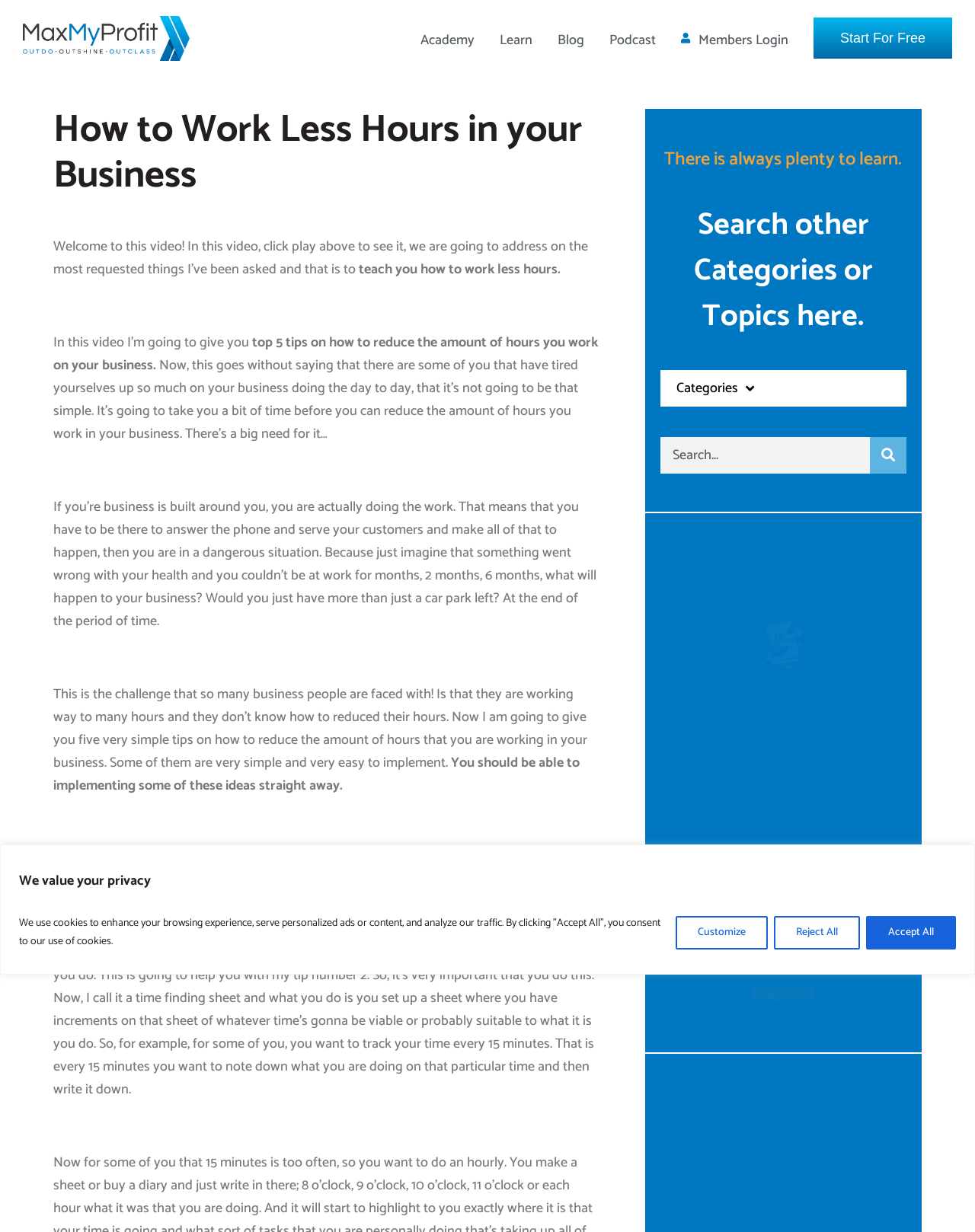Provide your answer in one word or a succinct phrase for the question: 
What is the name of the academy mentioned on the webpage?

Max Business Academy